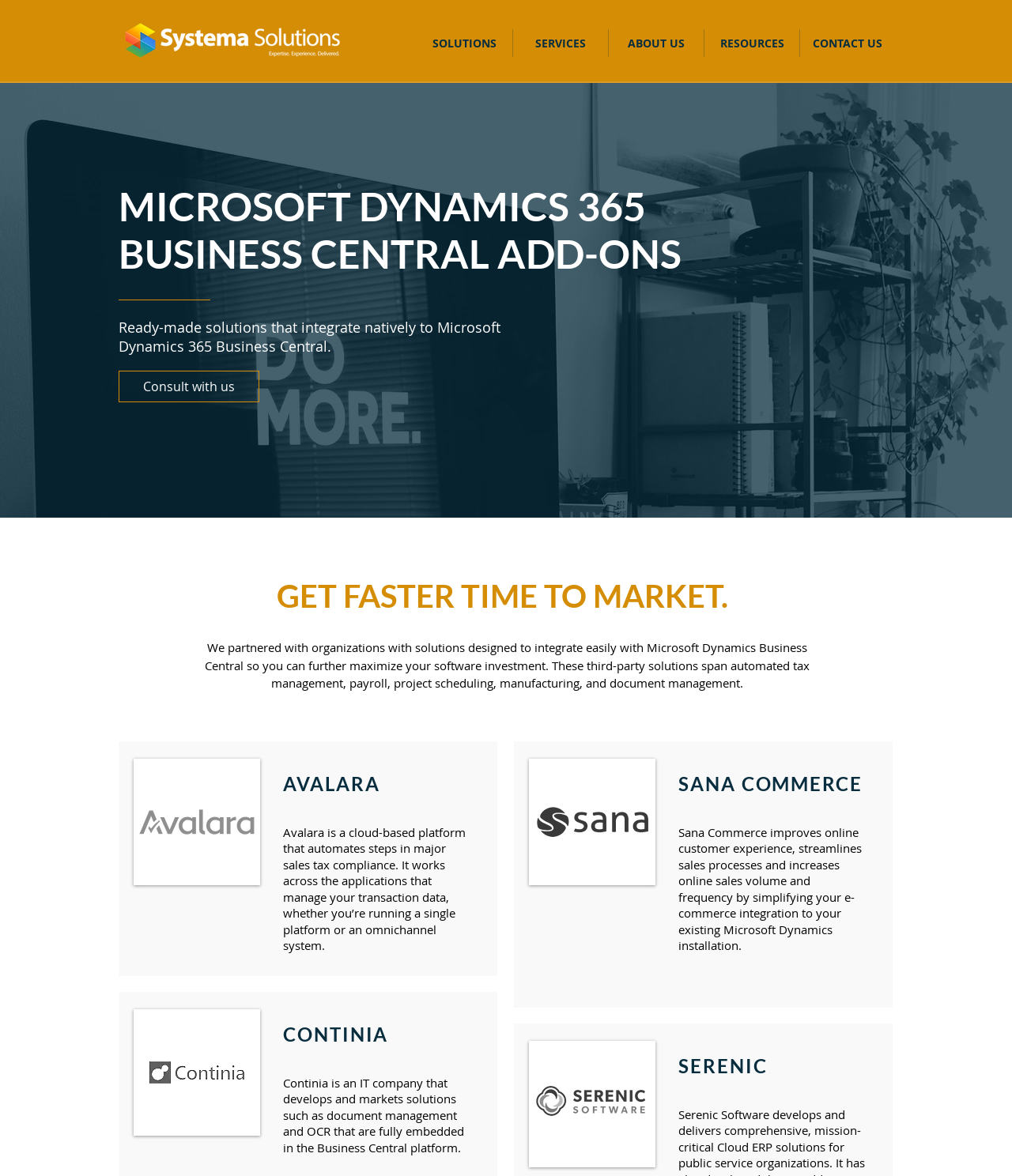Predict the bounding box coordinates of the UI element that matches this description: "SOLUTIONS". The coordinates should be in the format [left, top, right, bottom] with each value between 0 and 1.

[0.411, 0.025, 0.506, 0.048]